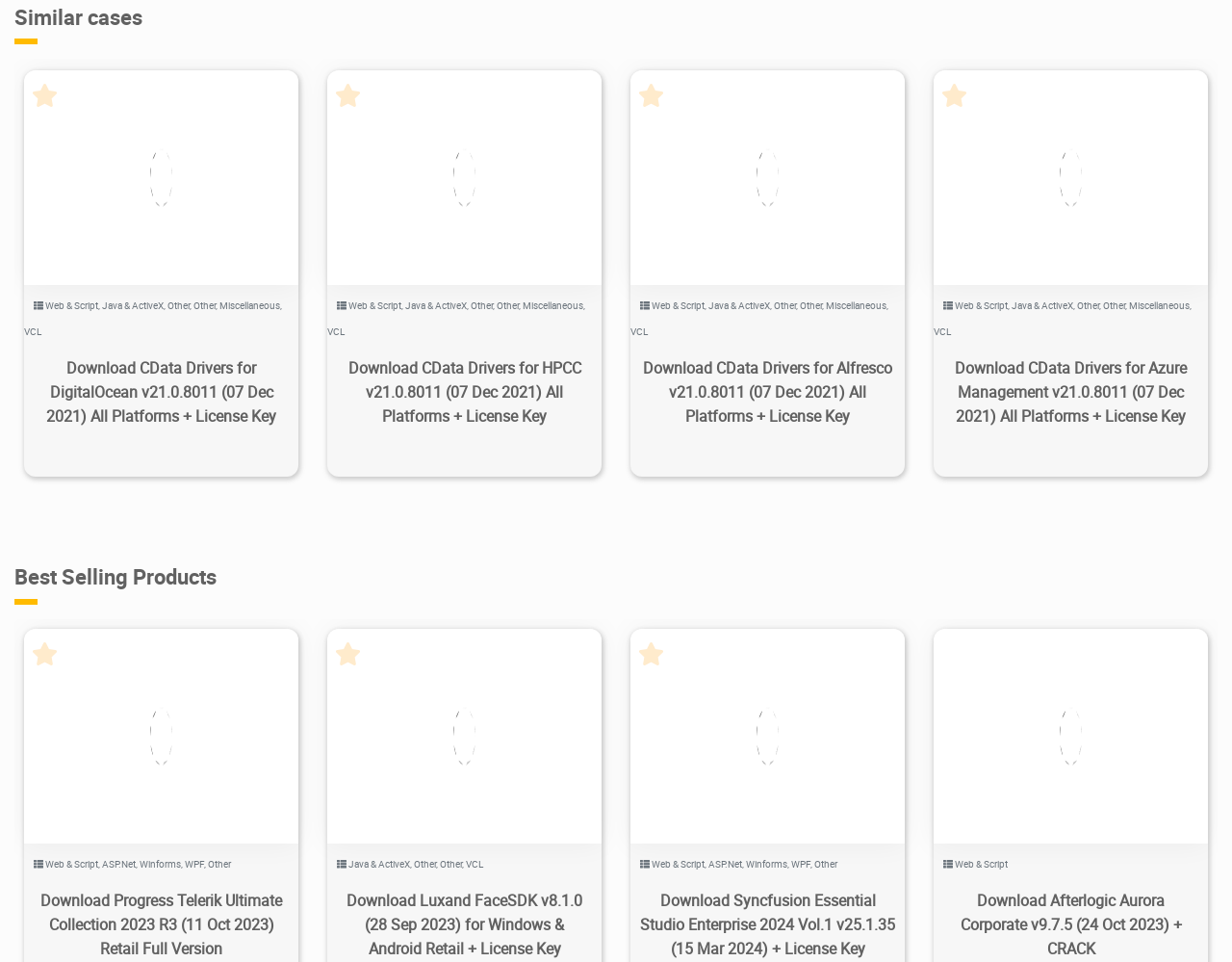Please respond to the question with a concise word or phrase:
What is the category of the first article?

Web & Script